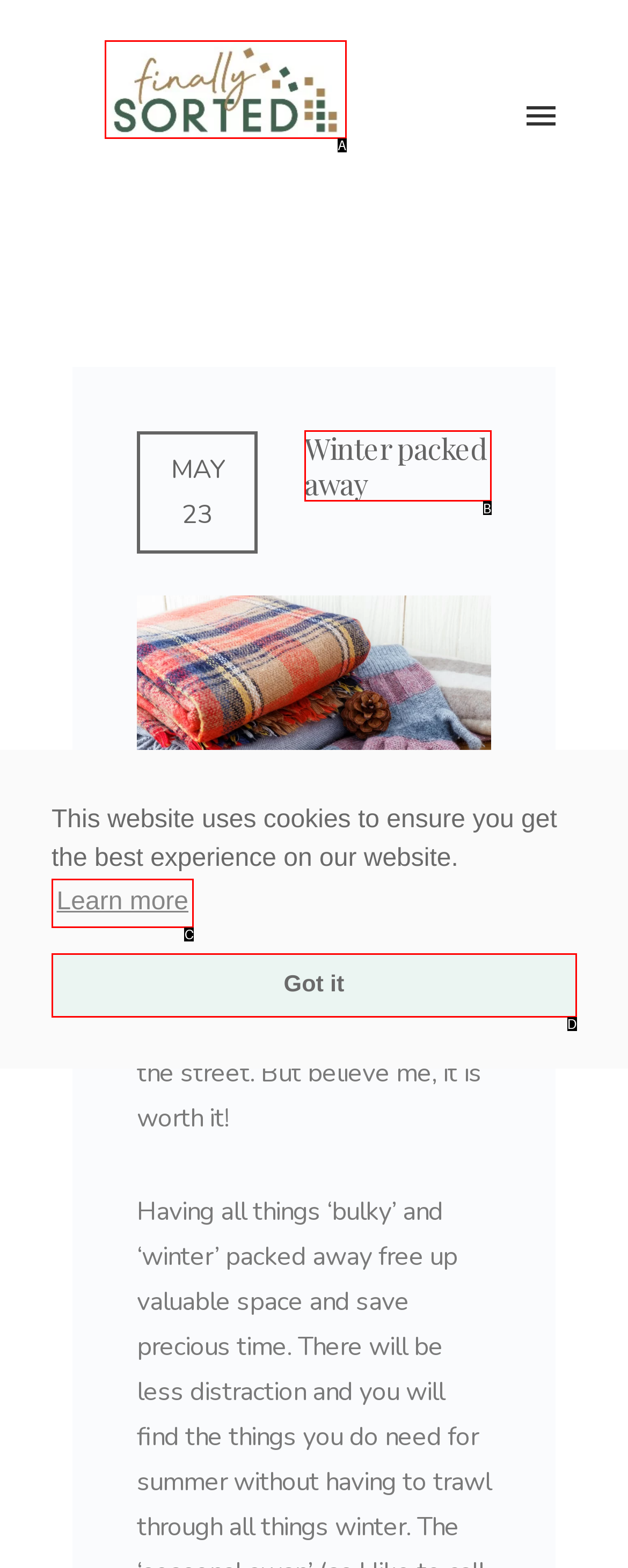Find the option that matches this description: Got it
Provide the matching option's letter directly.

D